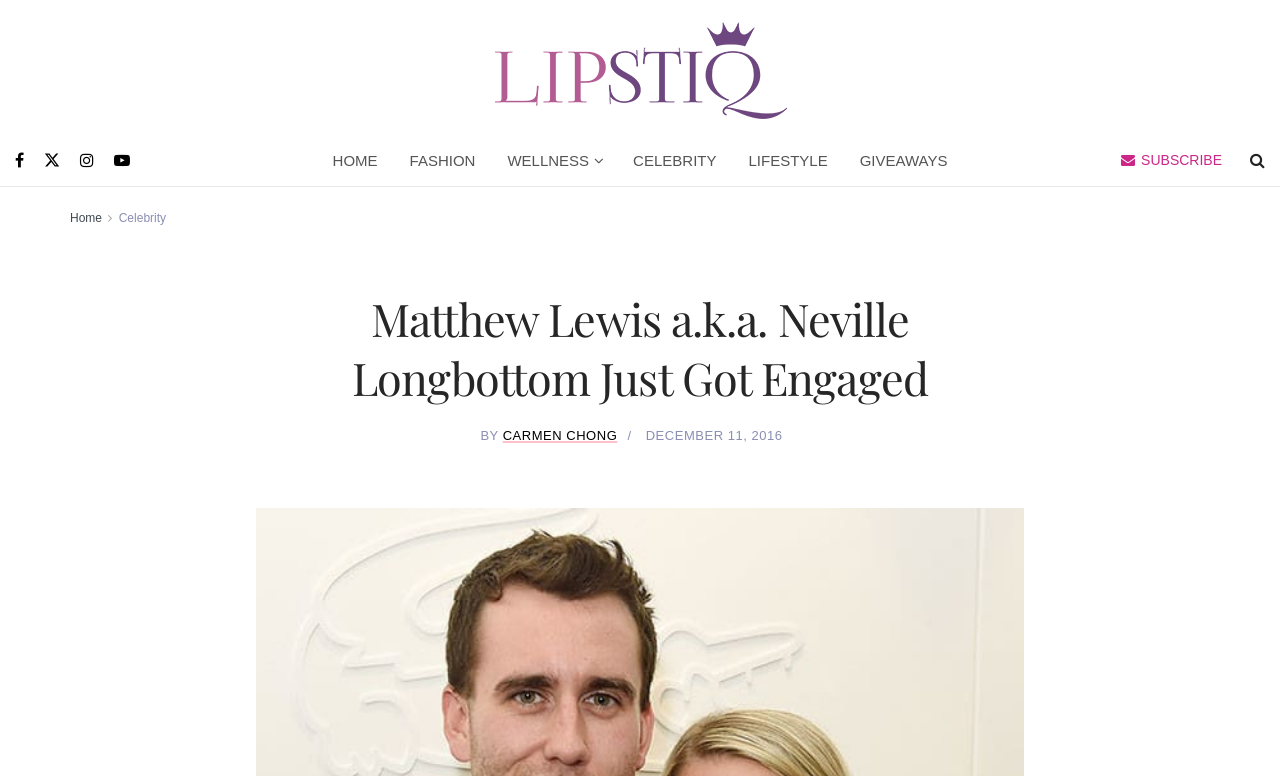Identify and provide the main heading of the webpage.

Matthew Lewis a.k.a. Neville Longbottom Just Got Engaged